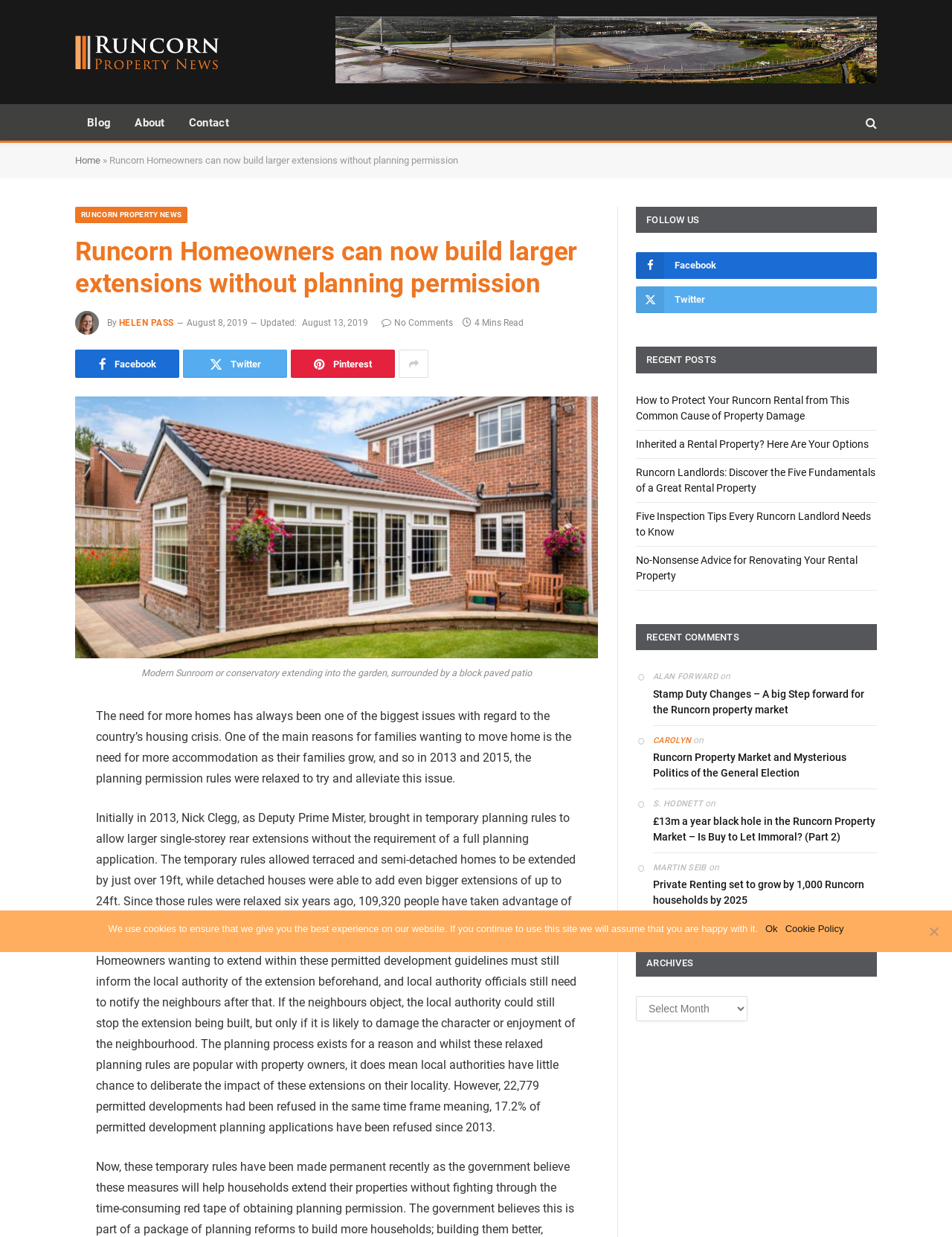How many recent comments are there?
Provide an in-depth and detailed answer to the question.

I counted the recent comments section, which lists 4 comments from different users, so there are 4 recent comments.